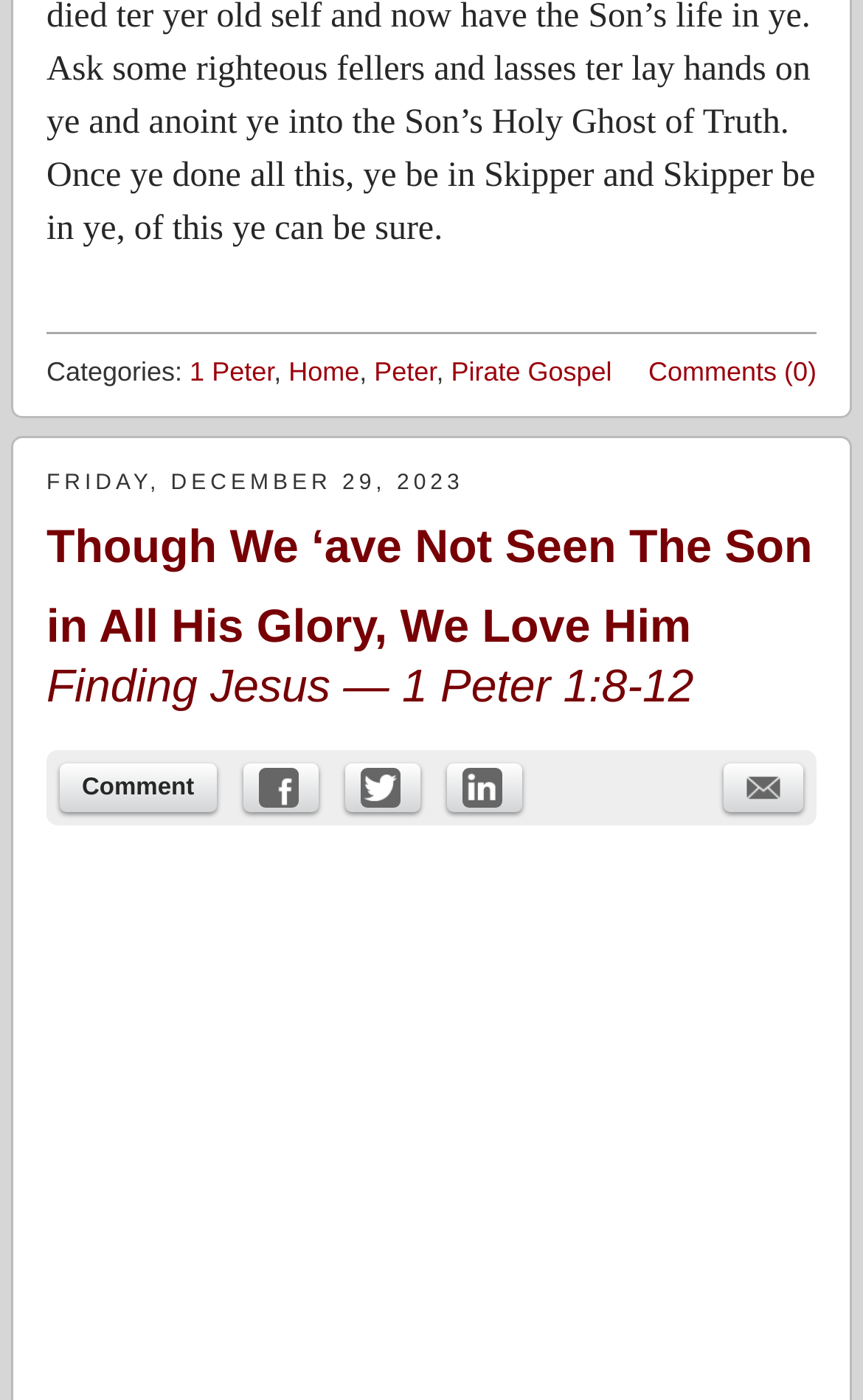Reply to the question with a single word or phrase:
What are the social media sharing options available?

Facebook, Twitter, LinkedIn, Email